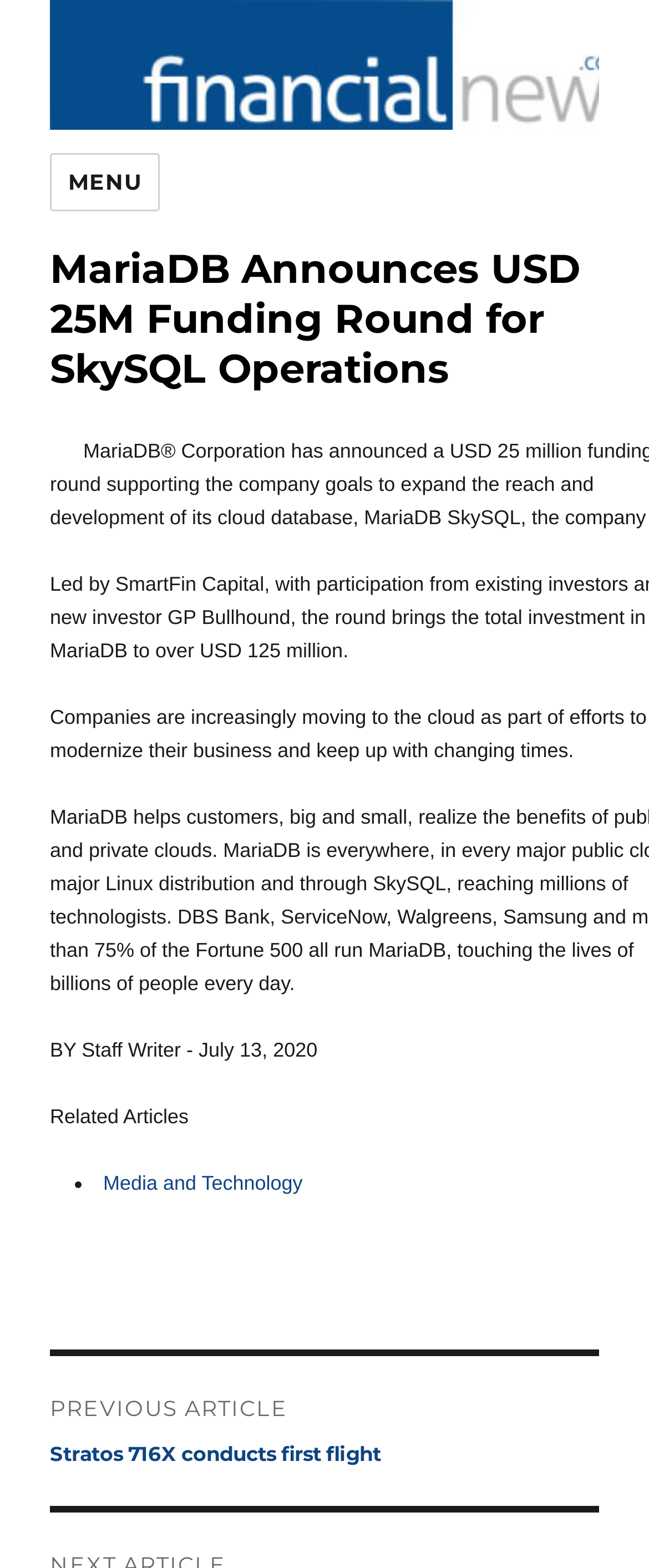Summarize the webpage with intricate details.

The webpage is about a financial news article, specifically announcing MariaDB's USD 25M funding round for SkySQL Operations. At the top left corner, there is a button labeled "MENU" that controls the site navigation and social navigation. 

Below the button, there is a main article section that occupies most of the page. The article has a header section with a heading that matches the title of the webpage, "MariaDB Announces USD 25M Funding Round for SkySQL Operations". To the right of the heading, there is a small image. 

The article content starts with a paragraph of text that discusses companies moving to the cloud to modernize their business. The author of the article, "Staff Writer", is credited below the paragraph, along with the date "July 13, 2020". 

Further down, there is a section labeled "Related Articles" with a list of links, including "Media and Technology". At the very bottom of the page, there is a "Post navigation" section with a link to a previous post, "Stratos 716X conducts first flight".